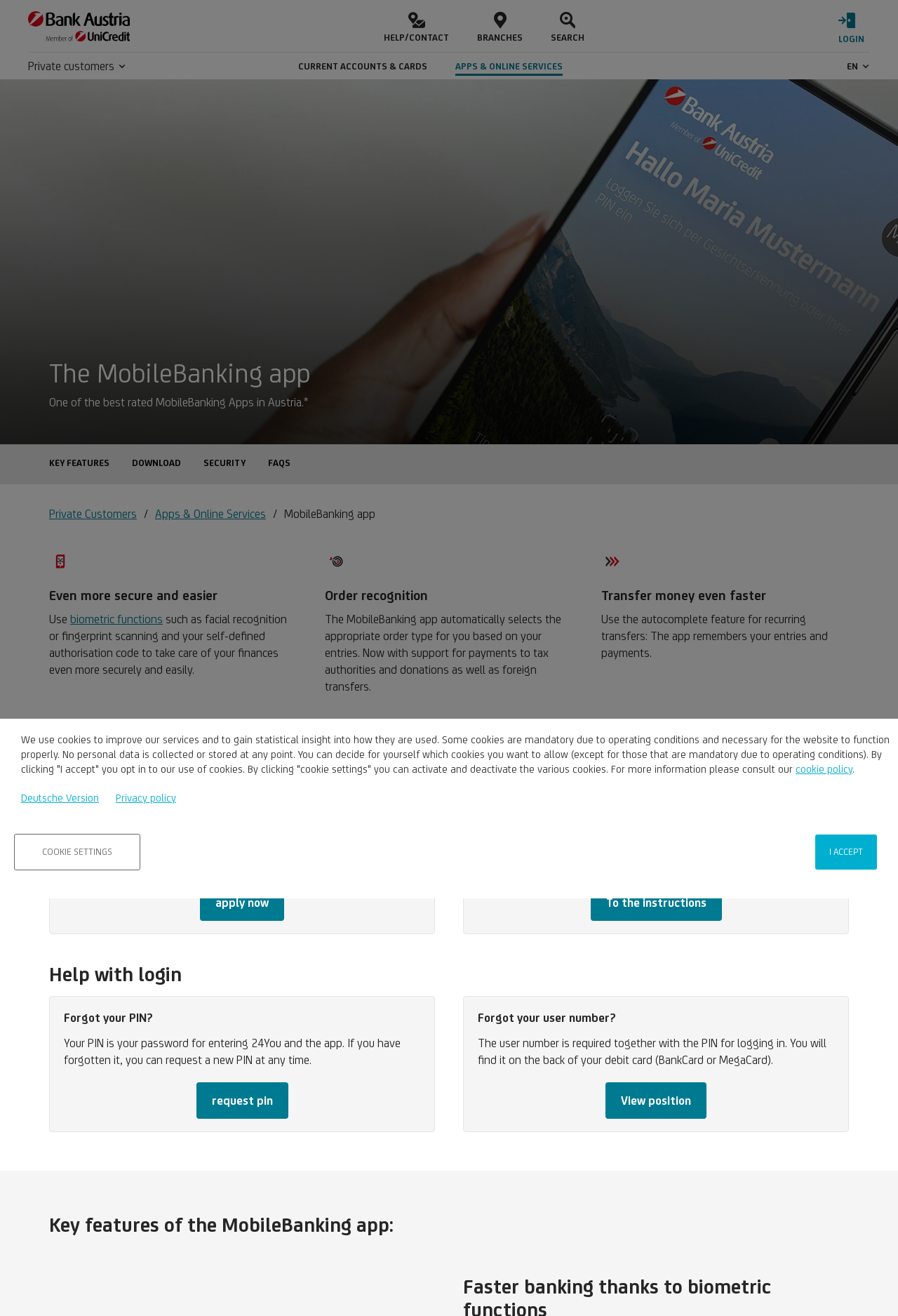Please find the bounding box for the UI element described by: "Help & Contact".

[0.859, 0.661, 0.984, 0.683]